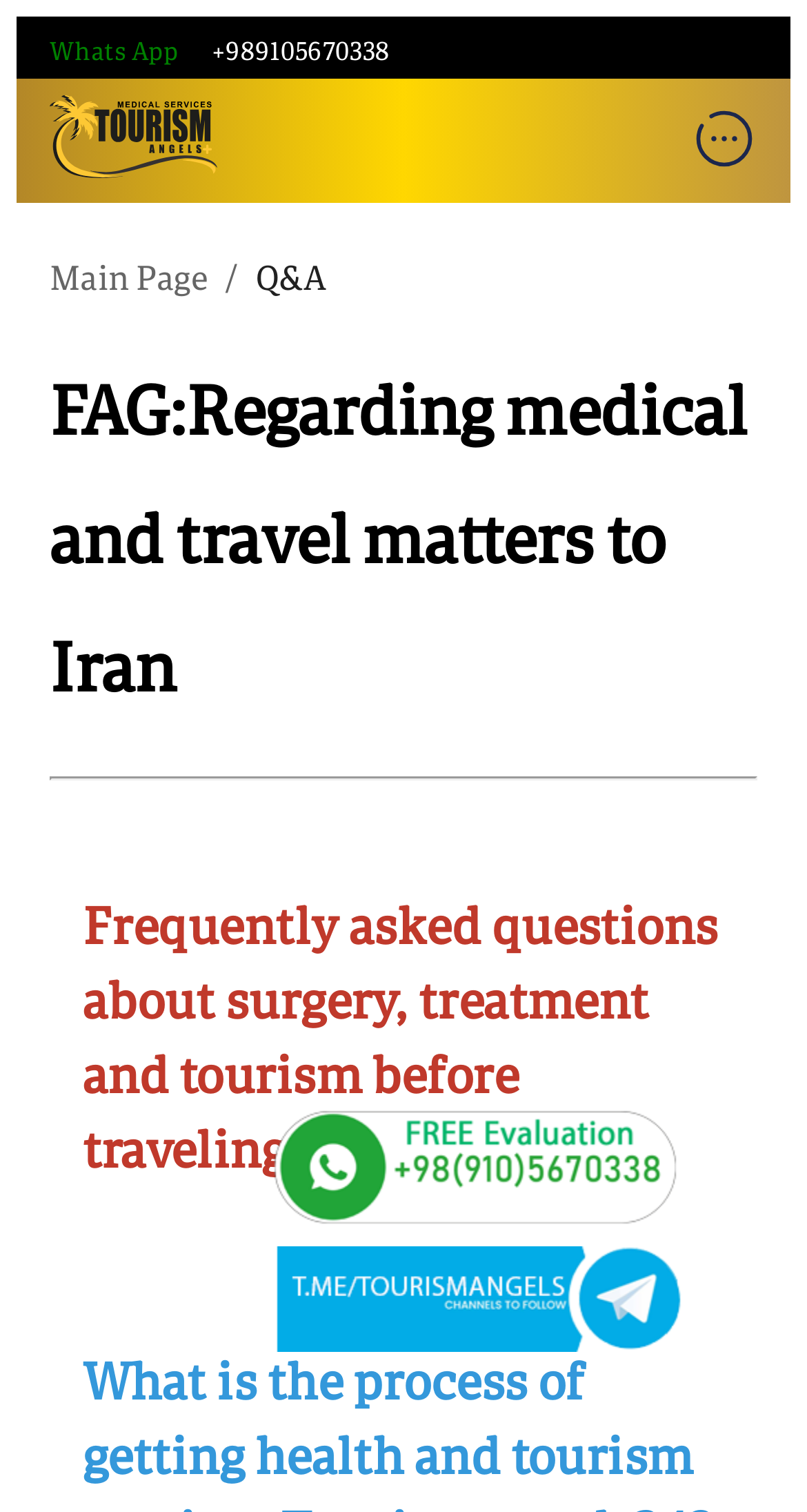Provide a short, one-word or phrase answer to the question below:
What is the orientation of the separator?

Horizontal